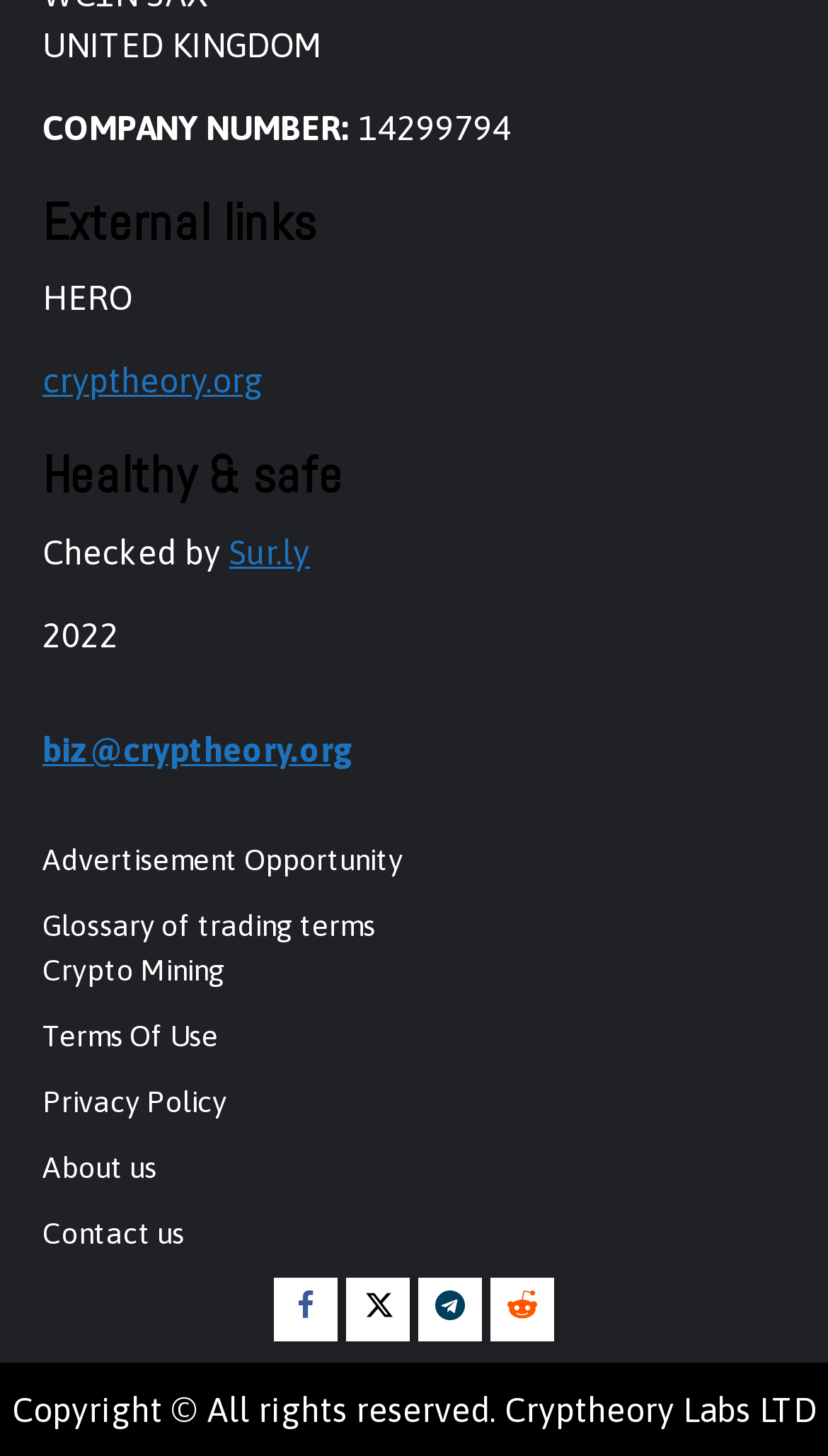Please specify the bounding box coordinates of the clickable region necessary for completing the following instruction: "Click on Art & Architecture Library". The coordinates must consist of four float numbers between 0 and 1, i.e., [left, top, right, bottom].

None